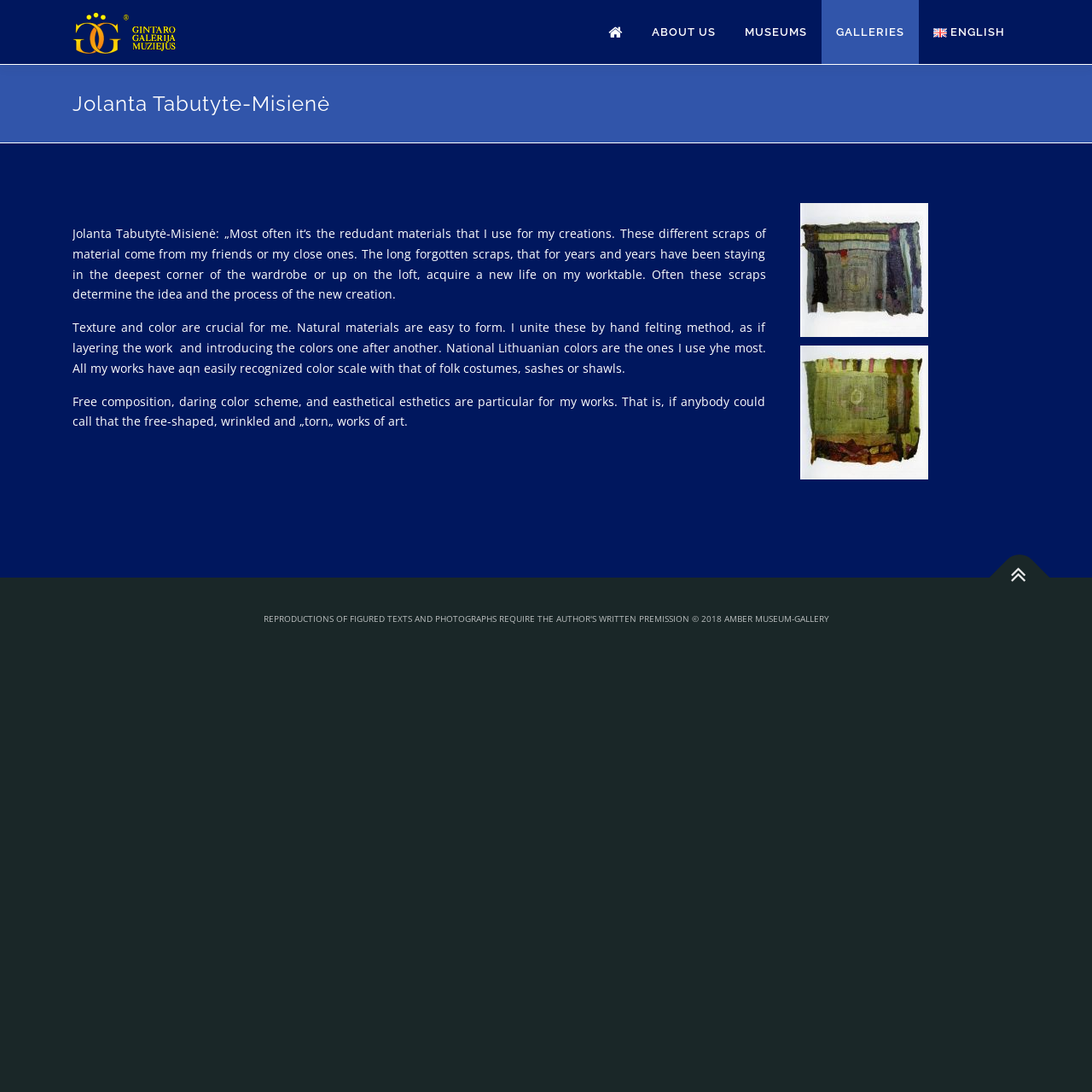Using the details from the image, please elaborate on the following question: What is the color scheme of the artist's works?

The text on the webpage states that the artist uses National Lithuanian colors, which are similar to those found in folk costumes, sashes, or shawls.